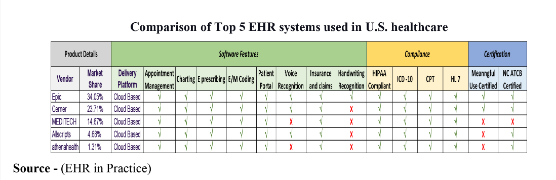Describe all elements and aspects of the image.

The image presents a detailed comparison chart of the top five Electronic Health Record (EHR) systems utilized in the U.S. healthcare sector. Each system is evaluated based on various criteria including vendor name, market share, delivery platform, and software features such as appointment management, patient portal capabilities, and insurance handling. Additionally, the chart assesses compliance with essential coding standards like ICD-10 and CPT, alongside certifications such as Meaningful Use and NCQA. This informative table provides a clear visual representation of how these EHR systems stack up against one another, aiding healthcare professionals in making informed decisions regarding EHR adoption.